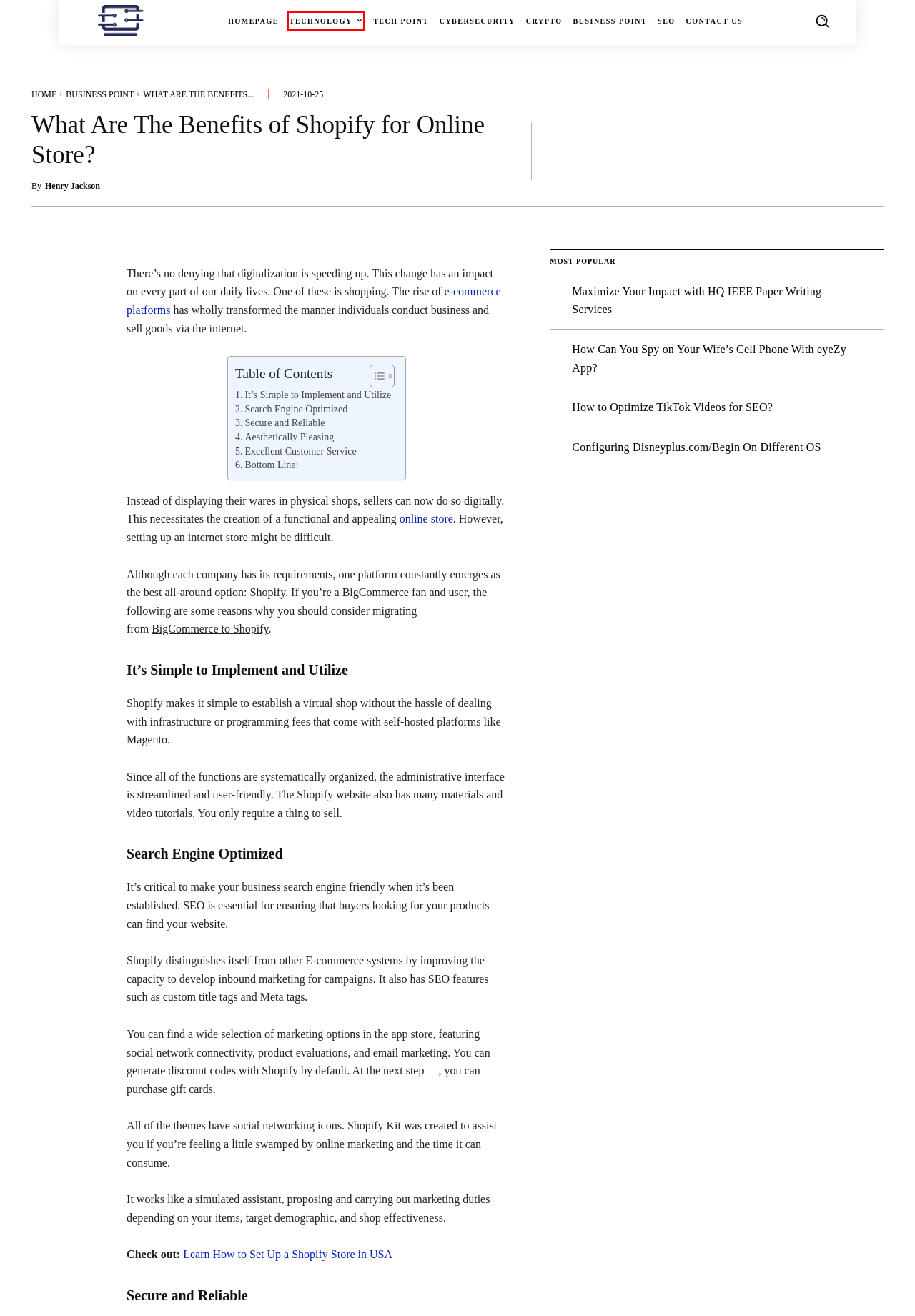You have a screenshot of a webpage with a red rectangle bounding box around a UI element. Choose the best description that matches the new page after clicking the element within the bounding box. The candidate descriptions are:
A. How Can You Spy on Your Wife’s Cell Phone With eyeZy App? - TechSAA
B. Configuring Disneyplus.com/Begin On Different OS - TechSAA
C. Contact Us - TechSAA
D. Business Point - TechSAA
E. Cybersecurity - TechSAA
F. Learn How to Set Up a Shopify Store in USA - TechSAA
G. blockchain and cryptocurrencies - TechSAA
H. Technology - TechSAA

H